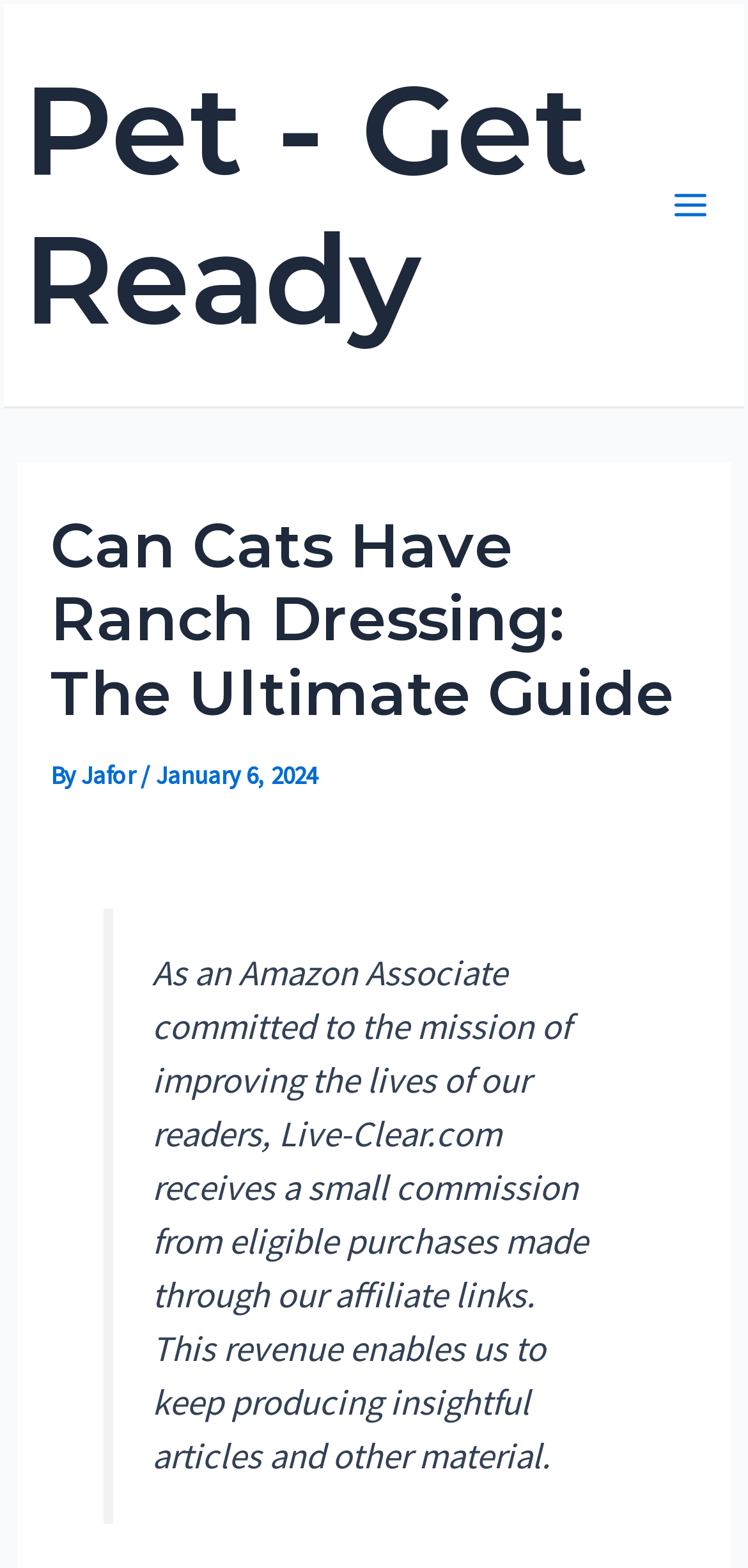What is the purpose of the affiliate links?
Look at the screenshot and provide an in-depth answer.

The purpose of the affiliate links can be found by reading the blockquote section of the webpage, which states that the website receives a small commission from eligible purchases made through their affiliate links.